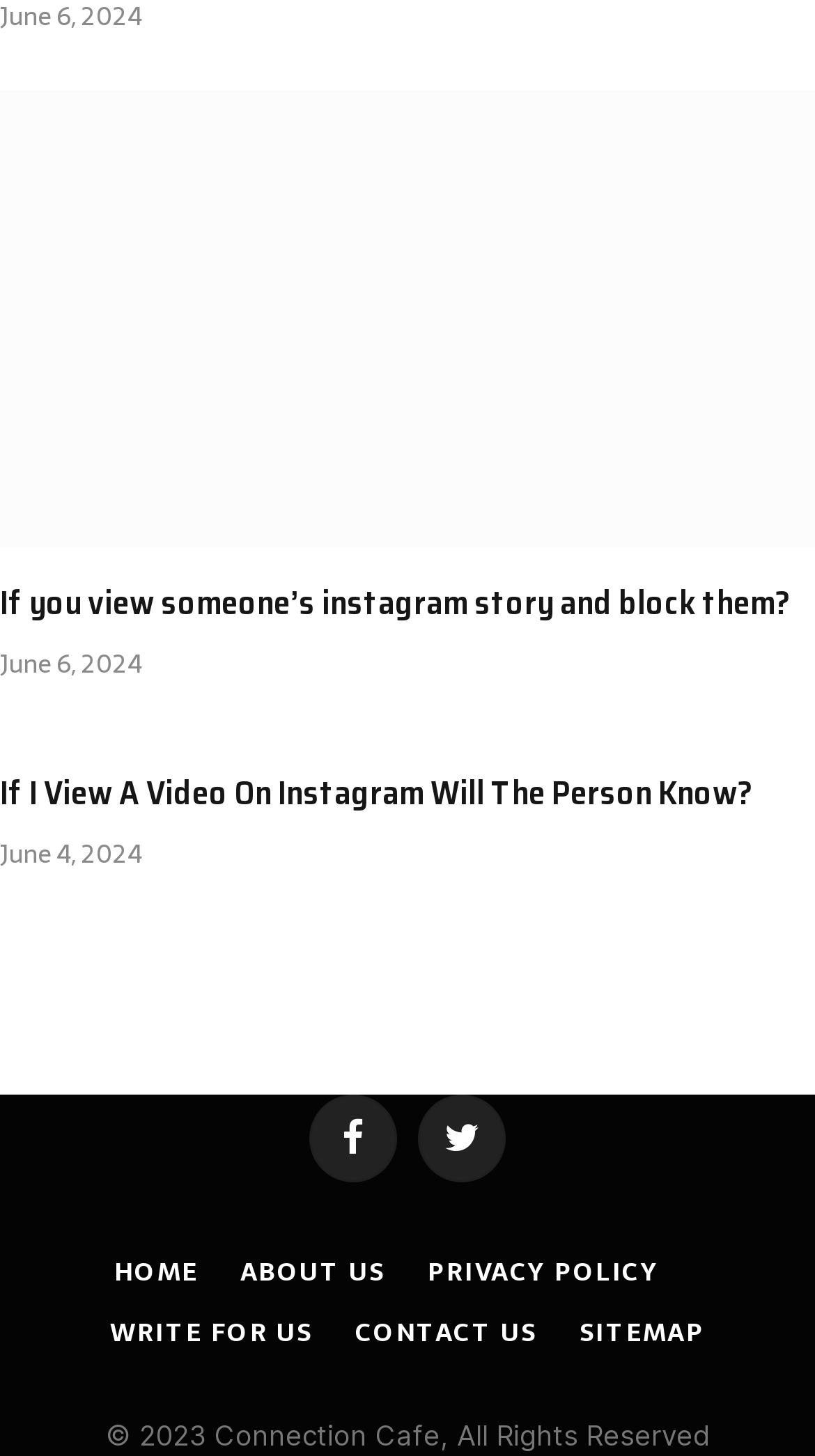Find the bounding box coordinates of the clickable area that will achieve the following instruction: "Share the page on Facebook".

[0.379, 0.752, 0.487, 0.812]